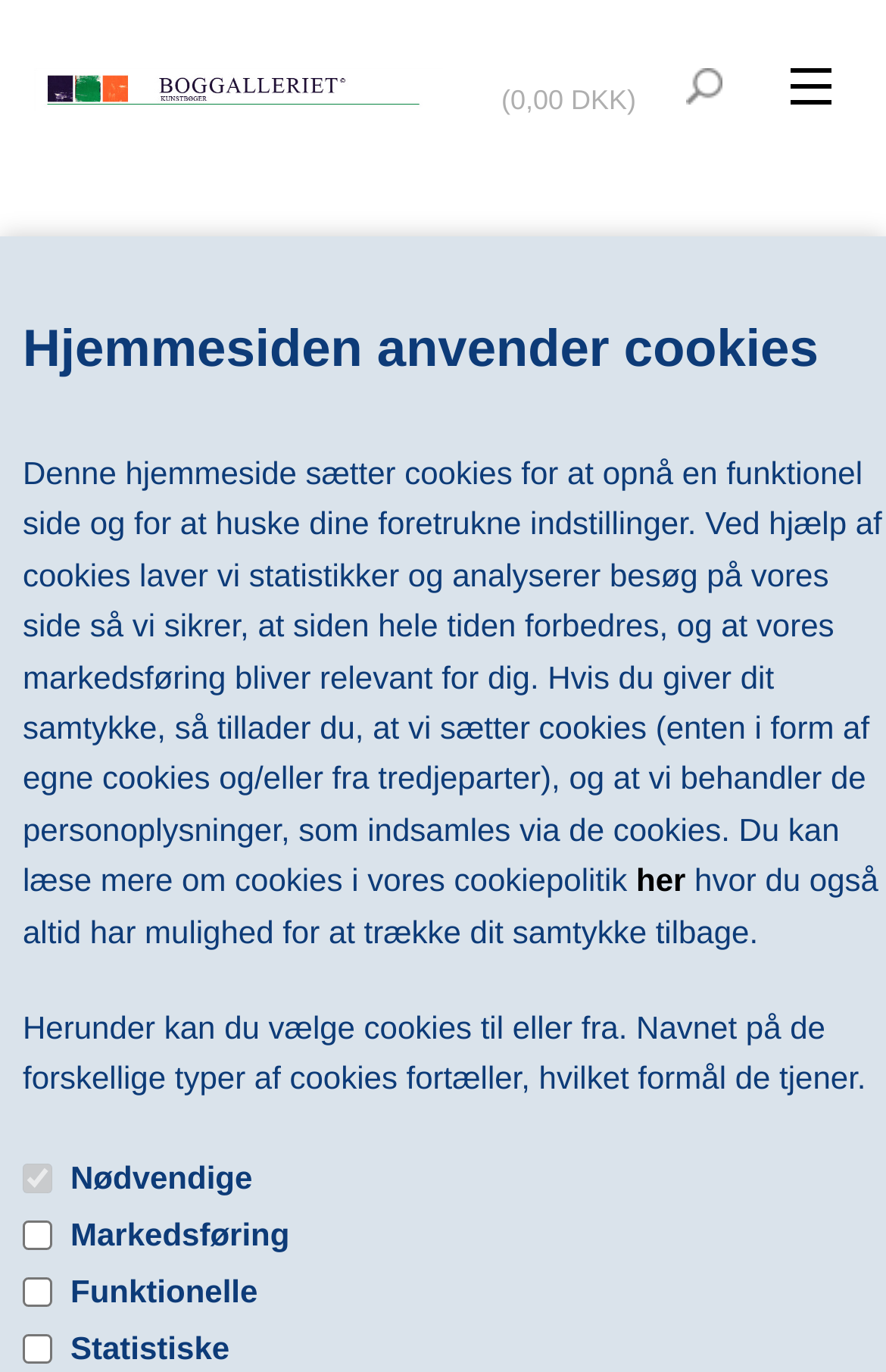Please specify the bounding box coordinates for the clickable region that will help you carry out the instruction: "View UDSTILLINGER".

[0.5, 0.587, 1.0, 0.664]